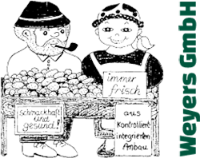Answer the question below in one word or phrase:
What is the tone of the image?

Freshness, health, and local sourcing